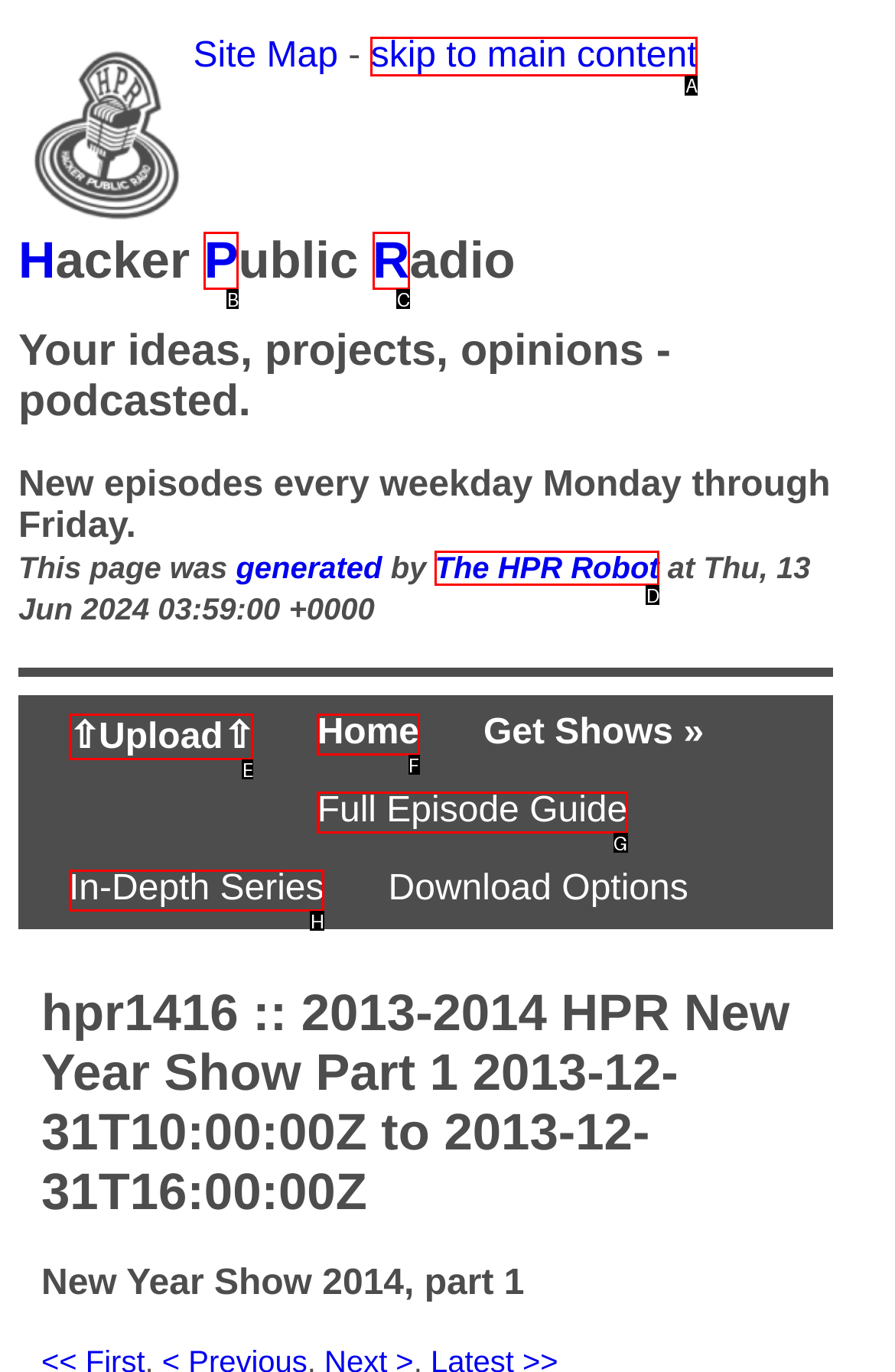Find the option that best fits the description: Address. Answer with the letter of the option.

None